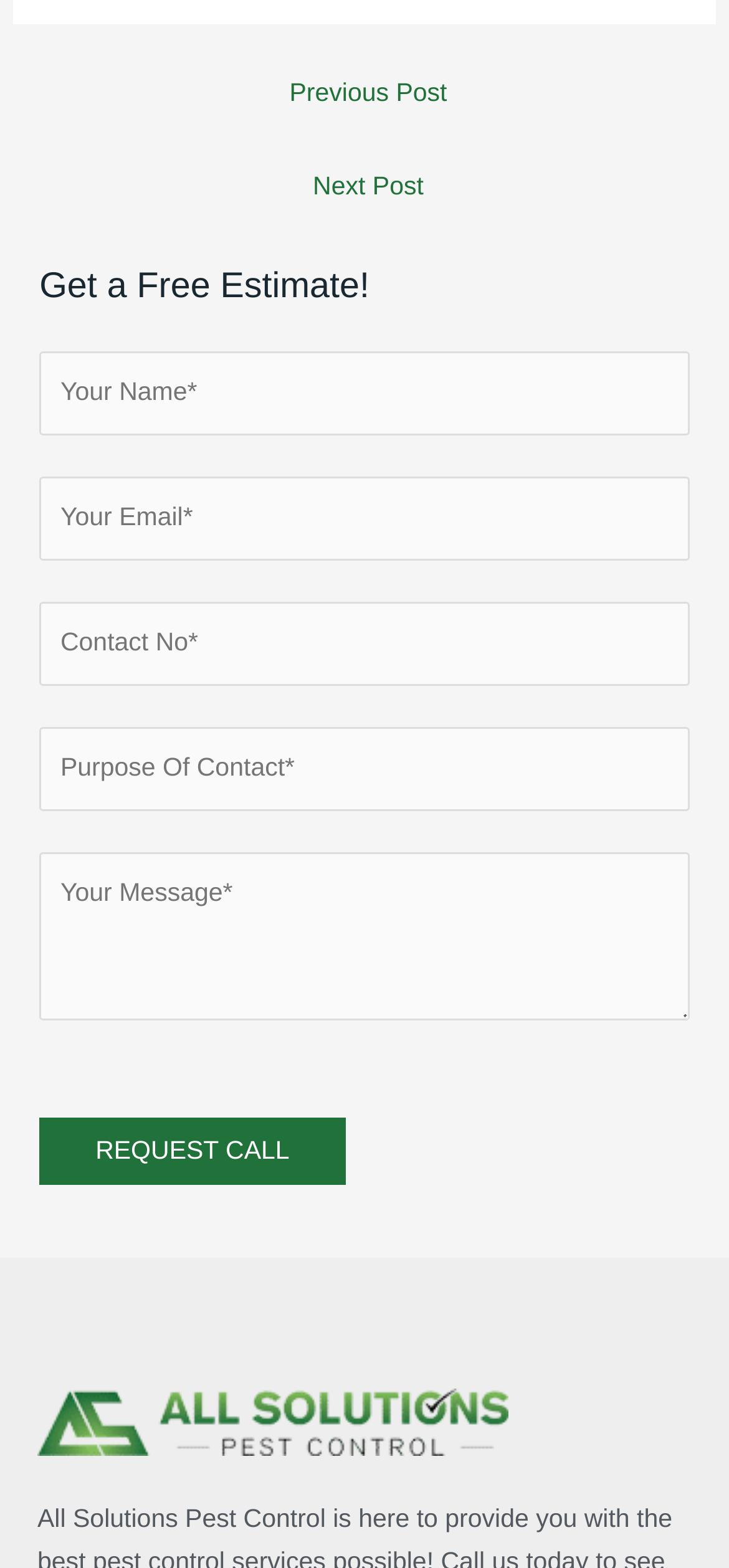What is the position of the 'Next Post' link?
Respond with a short answer, either a single word or a phrase, based on the image.

Below the 'Previous Post' link